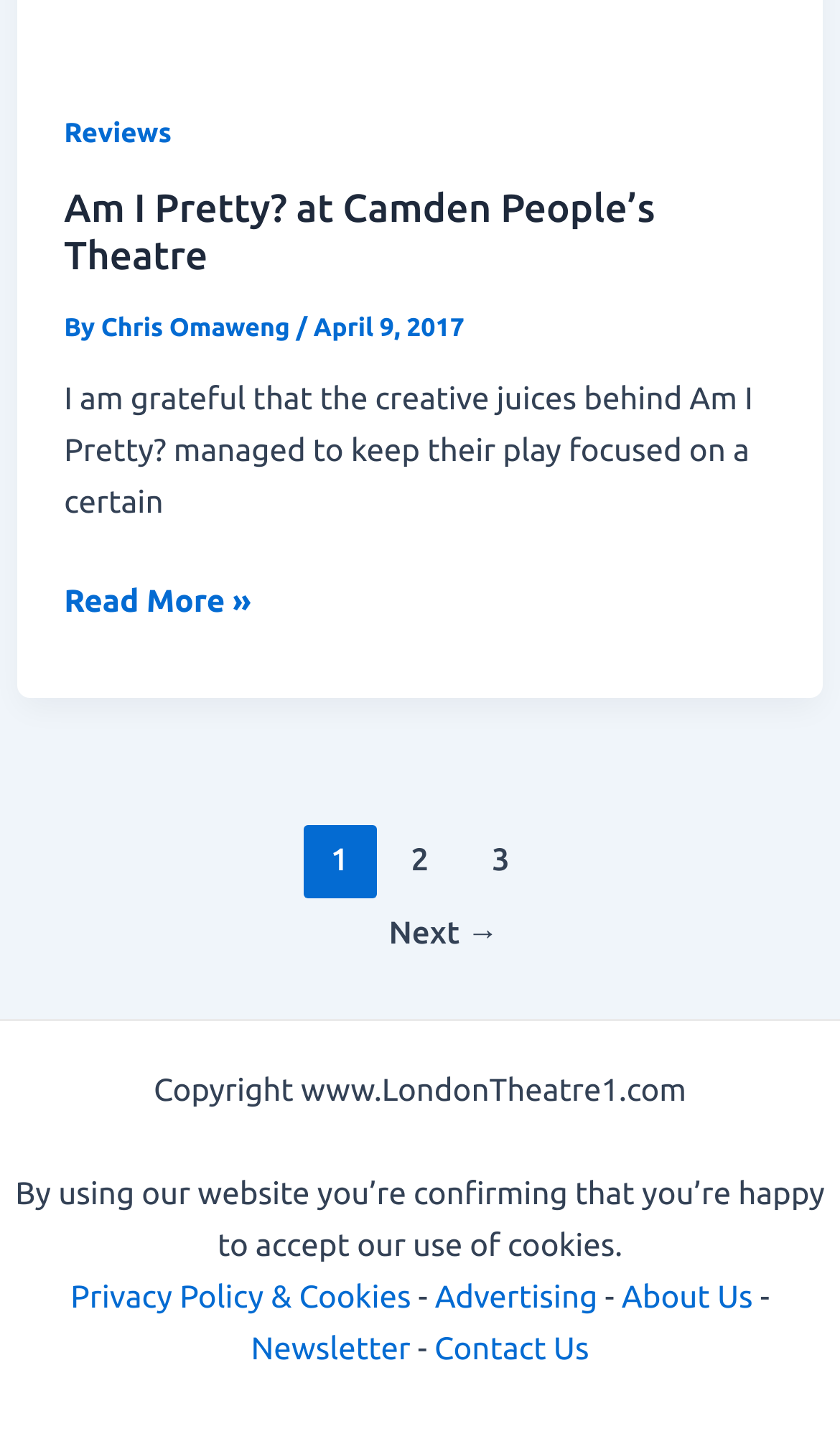Determine the coordinates of the bounding box for the clickable area needed to execute this instruction: "View archives".

None